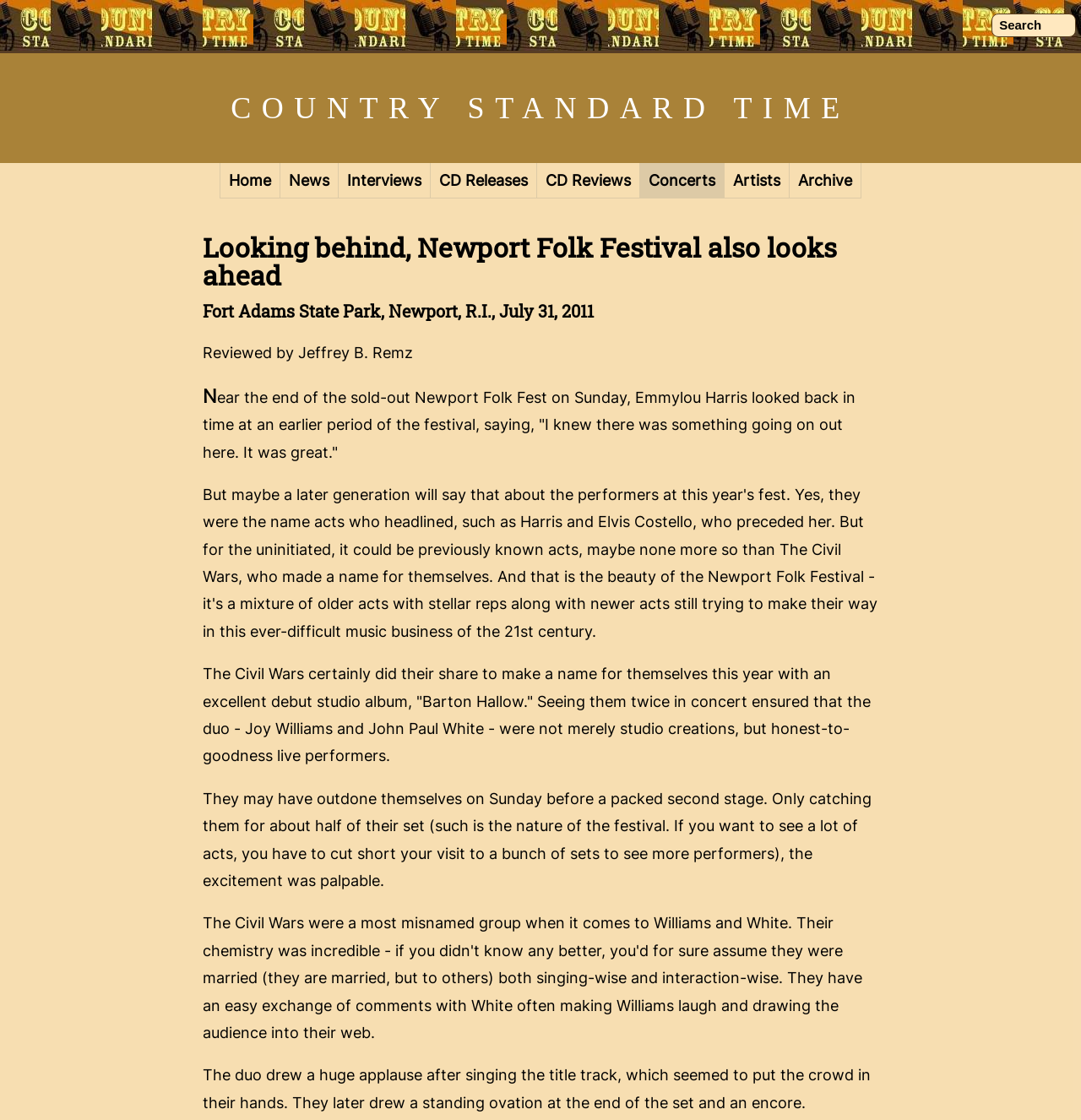Please indicate the bounding box coordinates of the element's region to be clicked to achieve the instruction: "Read CD Reviews". Provide the coordinates as four float numbers between 0 and 1, i.e., [left, top, right, bottom].

[0.497, 0.146, 0.592, 0.177]